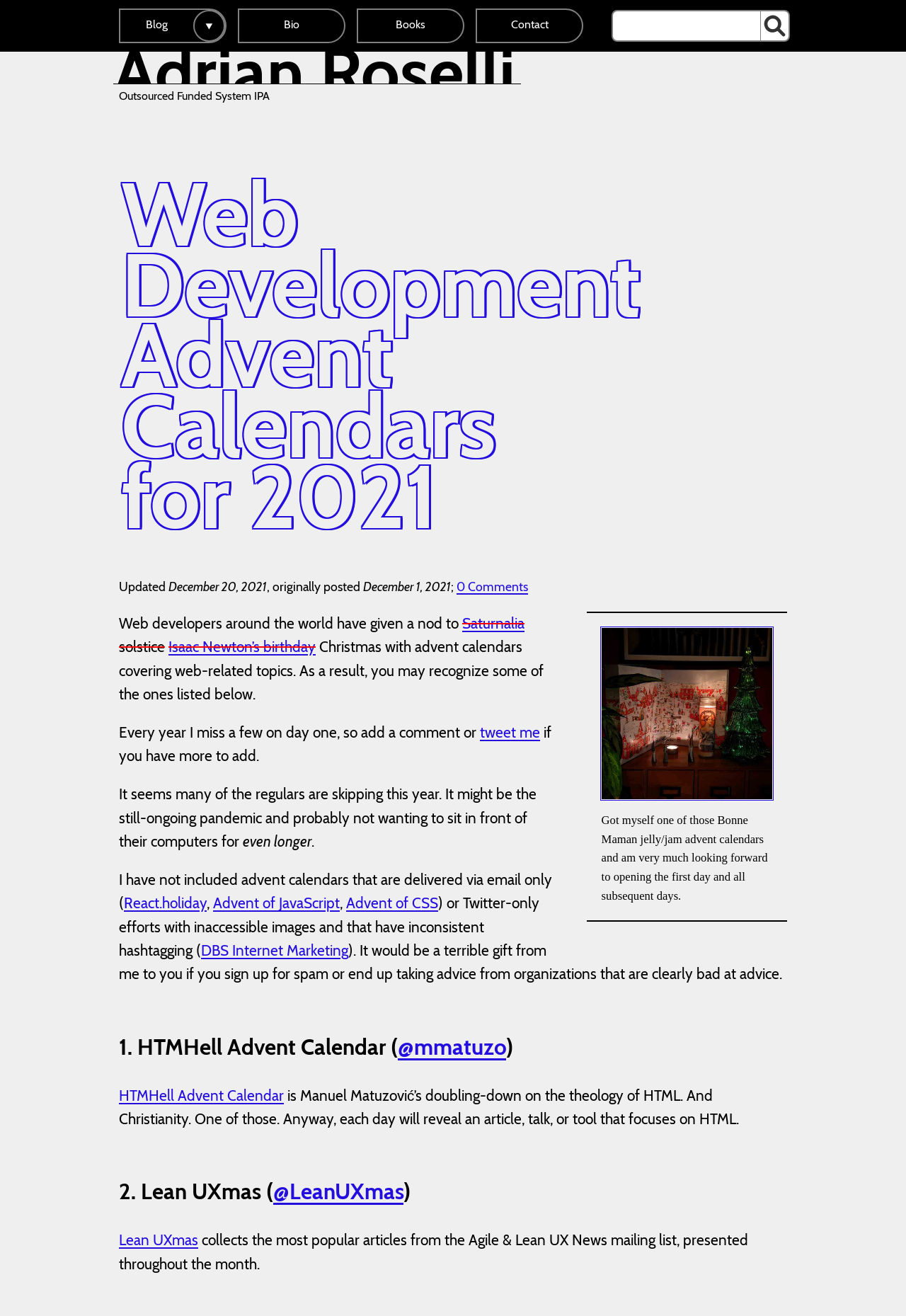Refer to the screenshot and answer the following question in detail:
What is the name of the advent calendar shown in the image?

The image description mentions a 'hinged cardboard calendar' with a 'snowy village scene' and '24 perforated numbered squares', which is identified as a 'Bonne Maman jelly/jam advent calendar' in the figcaption.